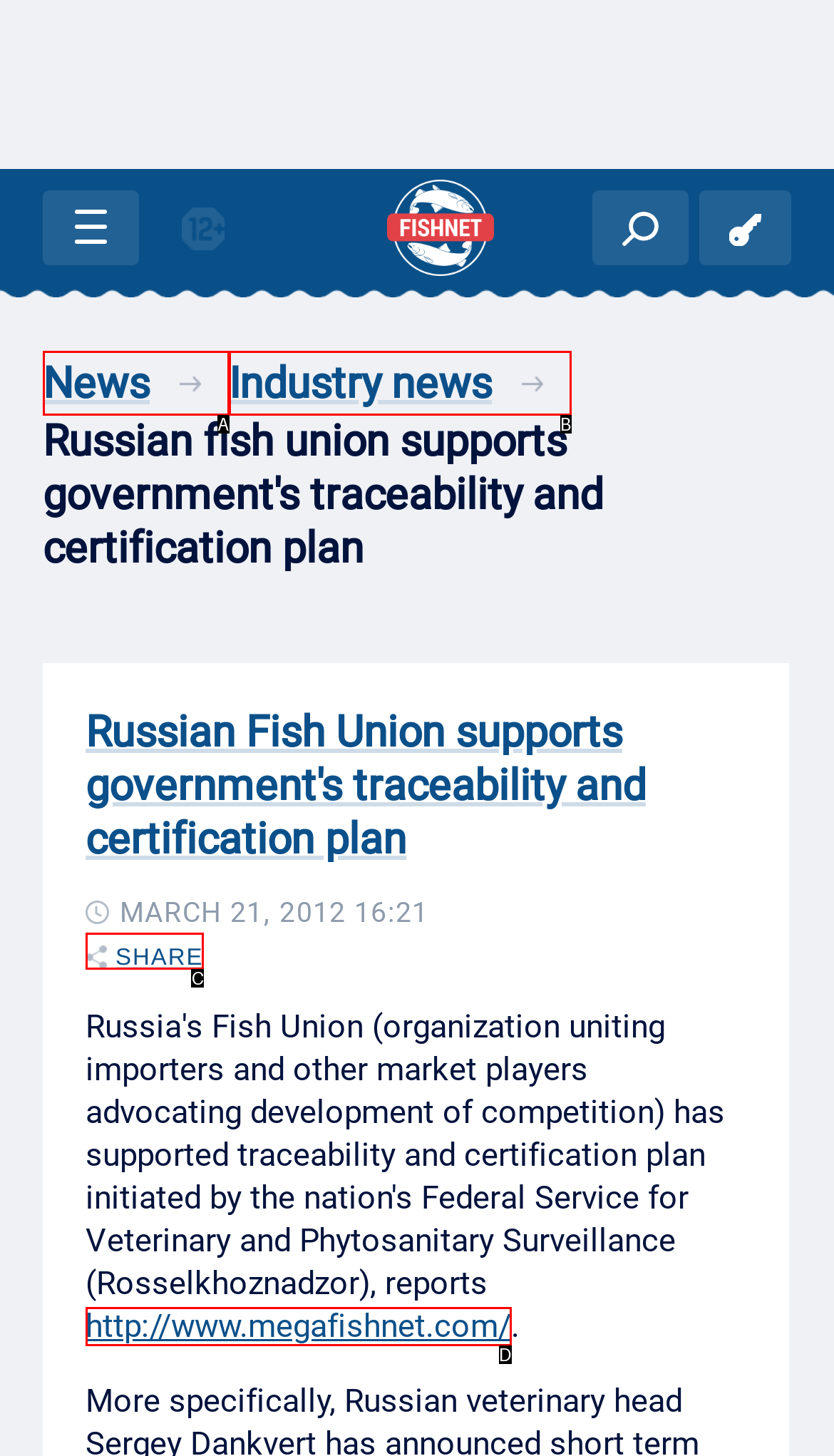Find the UI element described as: News
Reply with the letter of the appropriate option.

A